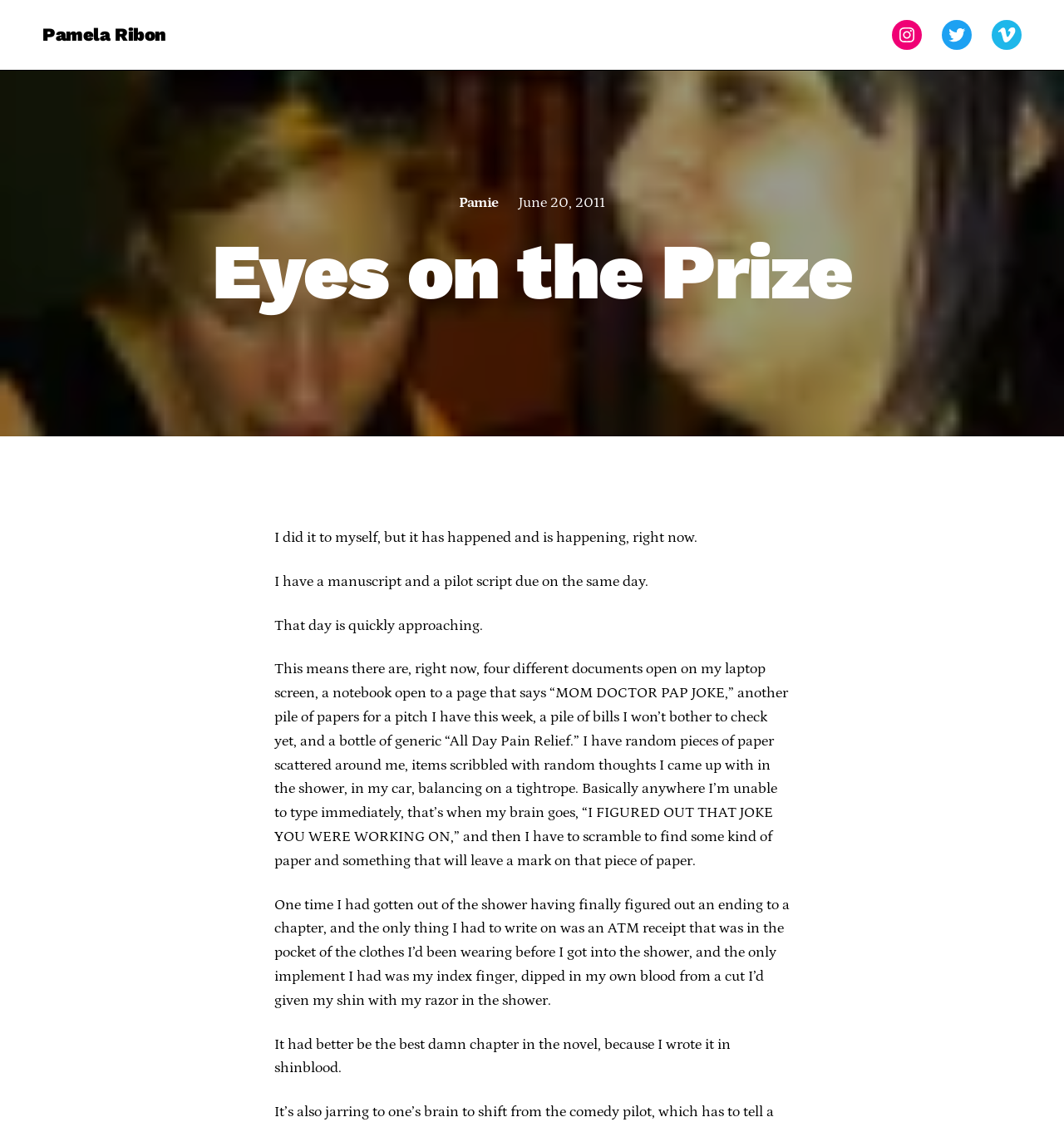What is the author working on?
Please provide a comprehensive answer based on the contents of the image.

The author mentions that they have a manuscript and a pilot script due on the same day, as stated in the static text elements with bounding box coordinates of [0.258, 0.472, 0.655, 0.487] and [0.258, 0.511, 0.609, 0.526] respectively.